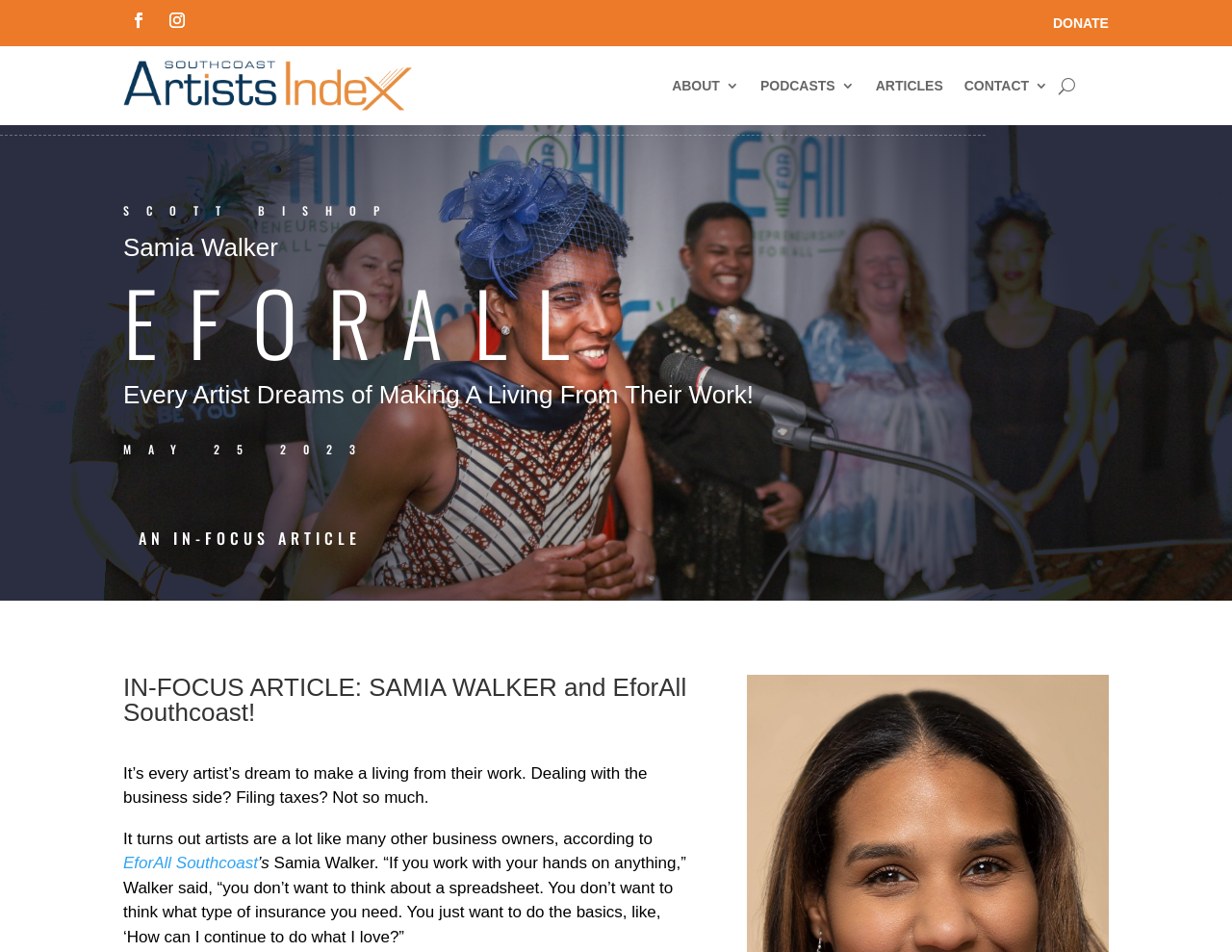Find the bounding box coordinates of the element you need to click on to perform this action: 'Learn more about EforAll Southcoast'. The coordinates should be represented by four float values between 0 and 1, in the format [left, top, right, bottom].

[0.1, 0.897, 0.209, 0.917]